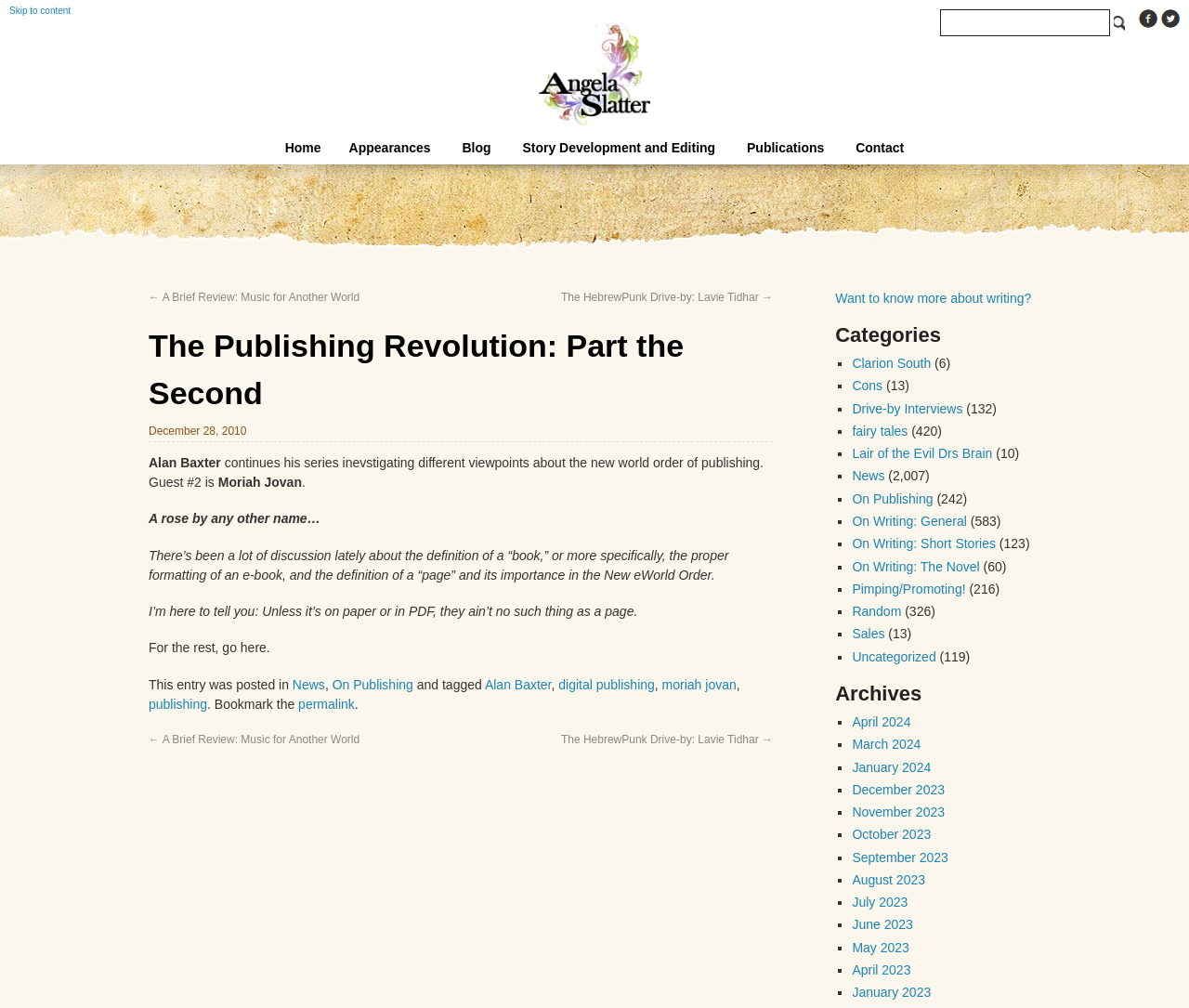What is the date of this article?
Look at the image and respond with a one-word or short phrase answer.

December 28, 2010